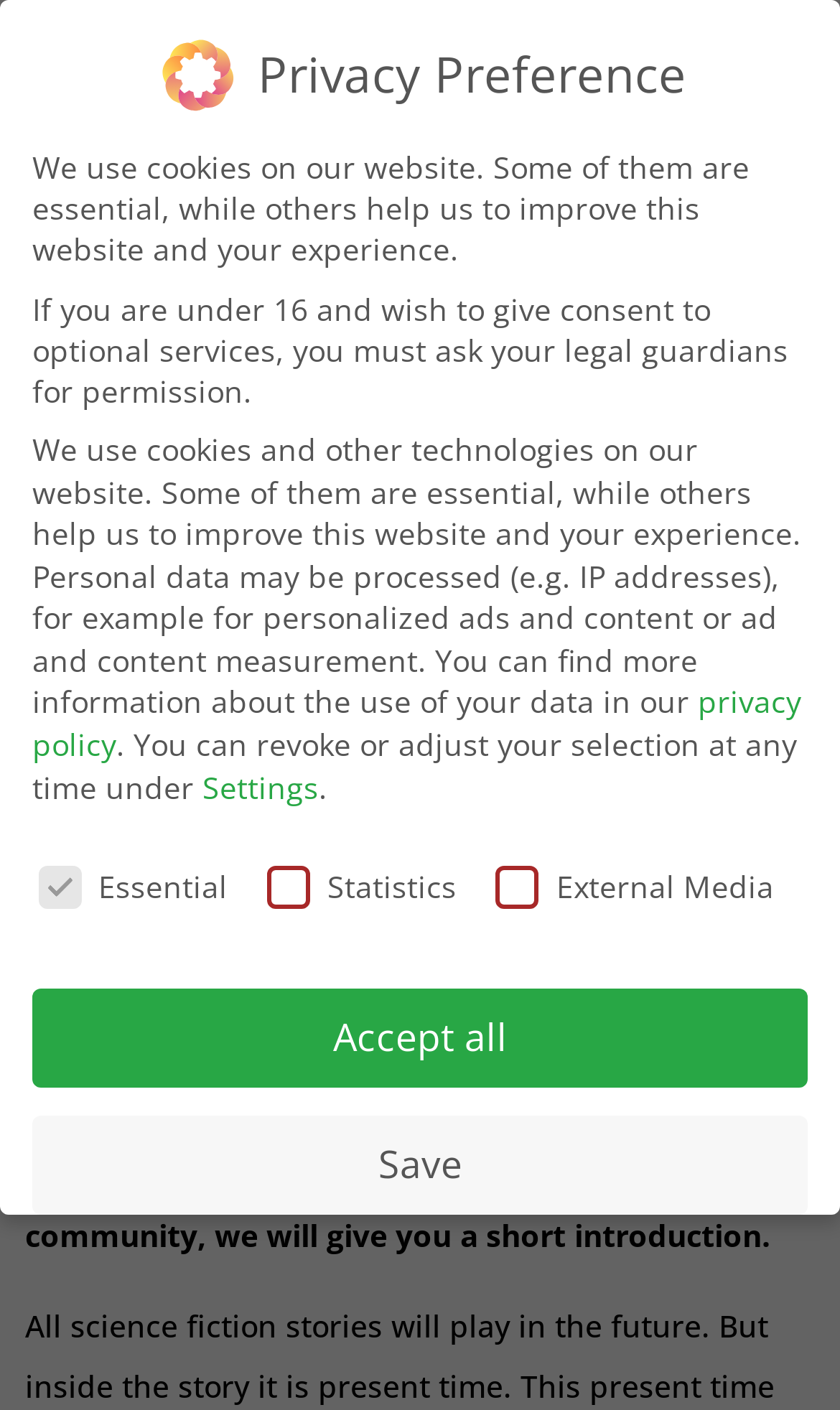Identify the bounding box coordinates for the UI element described as follows: Individual Privacy Preferences. Use the format (top-left x, top-left y, bottom-right x, bottom-right y) and ensure all values are floating point numbers between 0 and 1.

[0.038, 0.881, 0.962, 0.951]